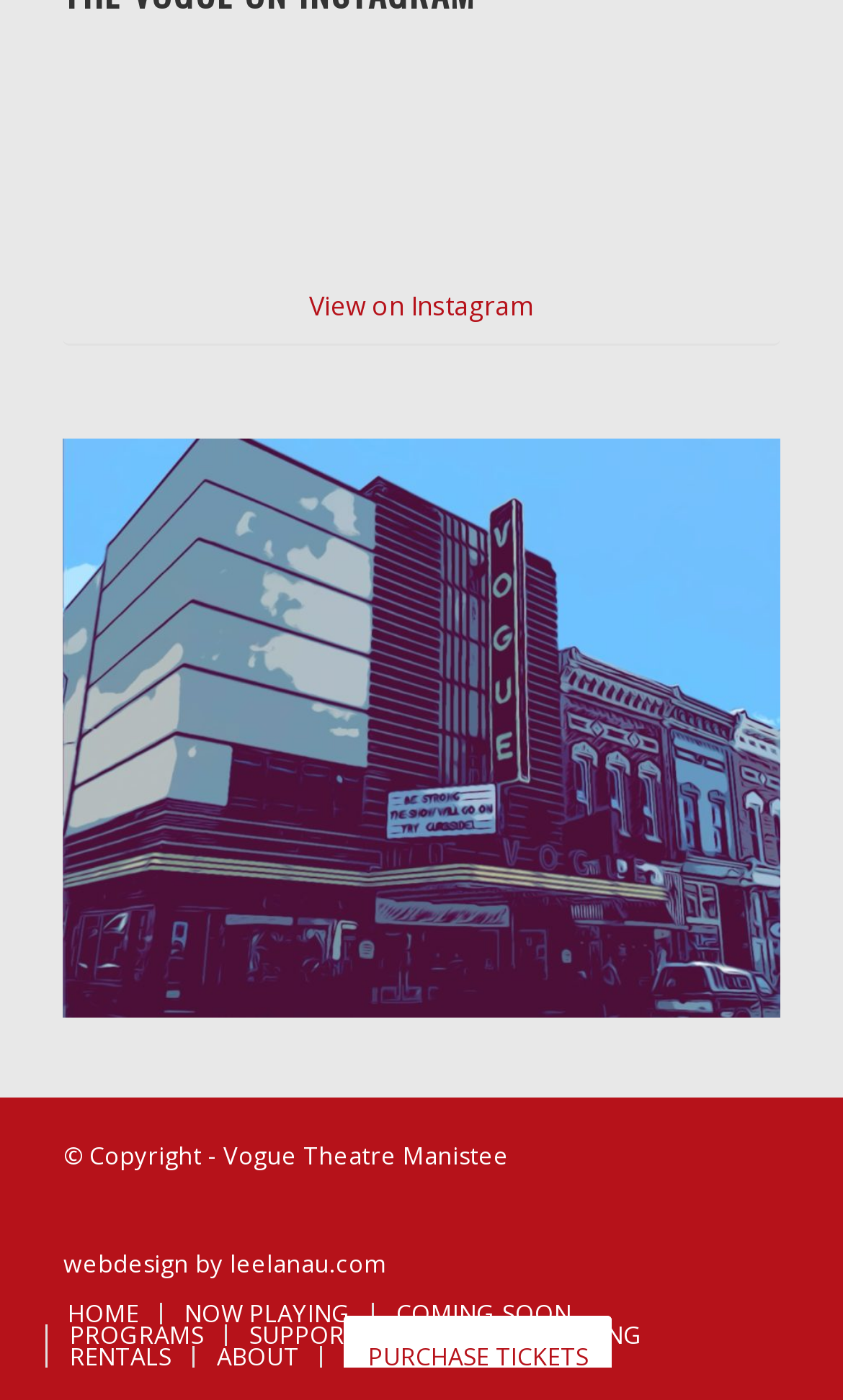Extract the bounding box coordinates for the UI element described as: "Support The Vogue".

[0.296, 0.942, 0.596, 0.965]